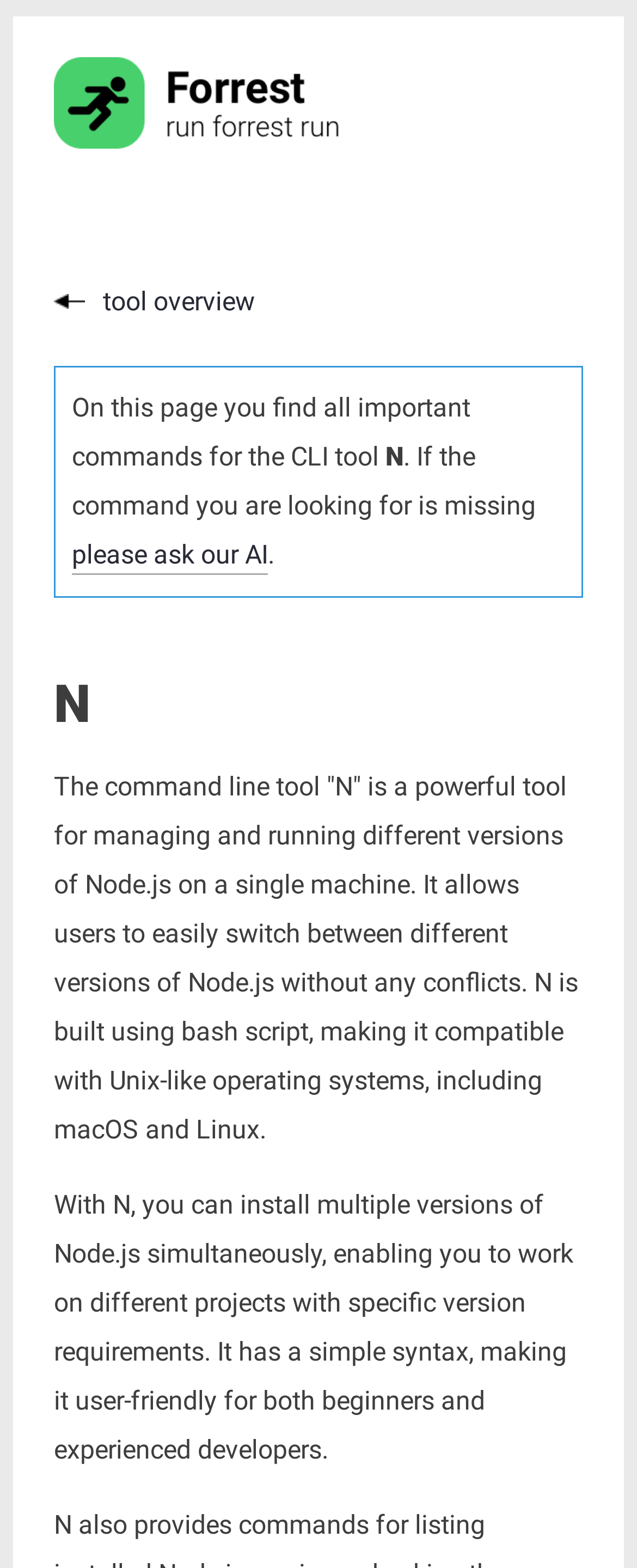What is the purpose of the CLI tool N?
Based on the image, please offer an in-depth response to the question.

Based on the webpage content, the CLI tool N is a powerful tool for managing and running different versions of Node.js on a single machine. It allows users to easily switch between different versions of Node.js without any conflicts.